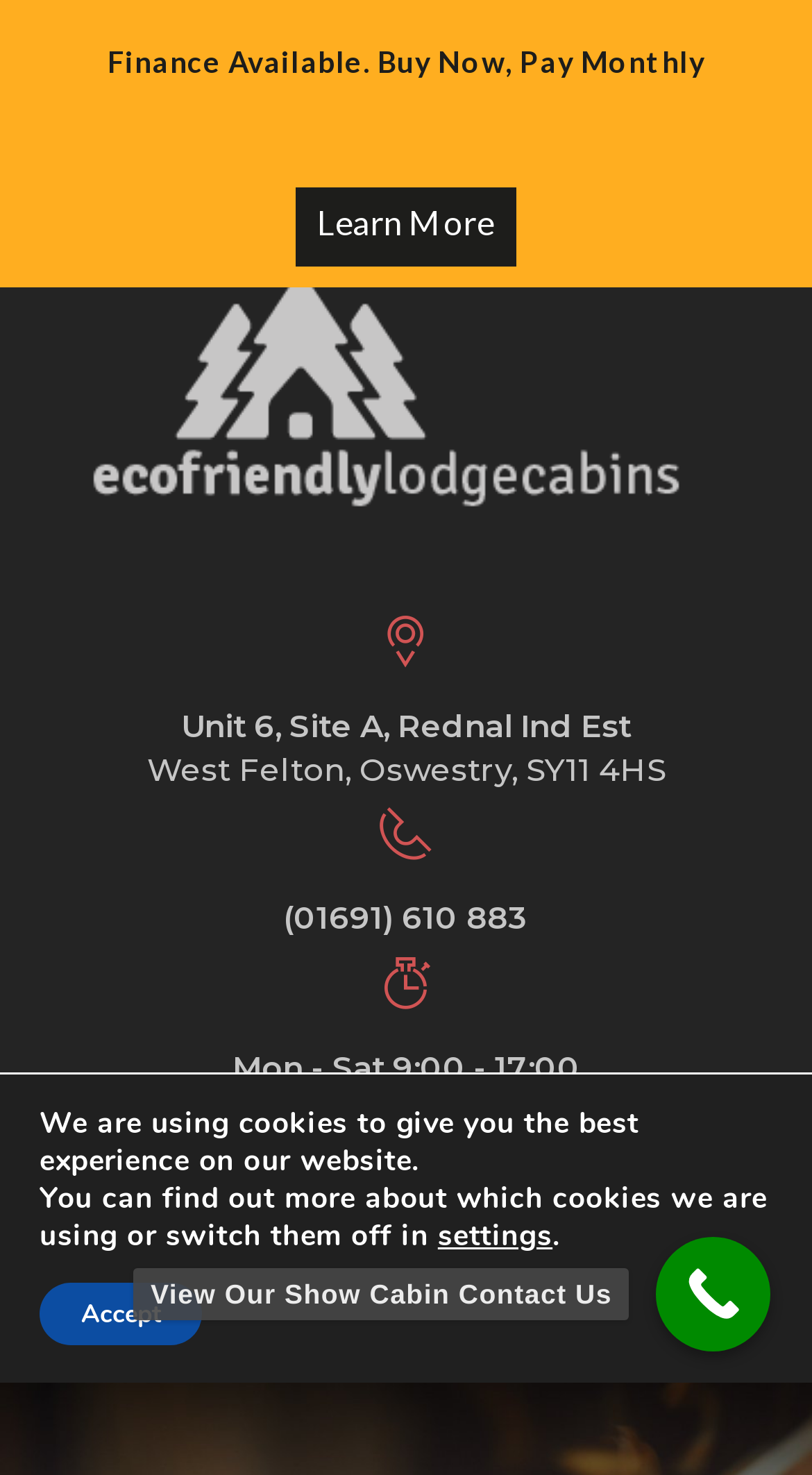What is the business hour on Sunday?
Using the information from the image, answer the question thoroughly.

I found the business hour on Sunday by looking at the StaticText element with the text 'Sunday Closed' which indicates that the company is closed on Sundays.